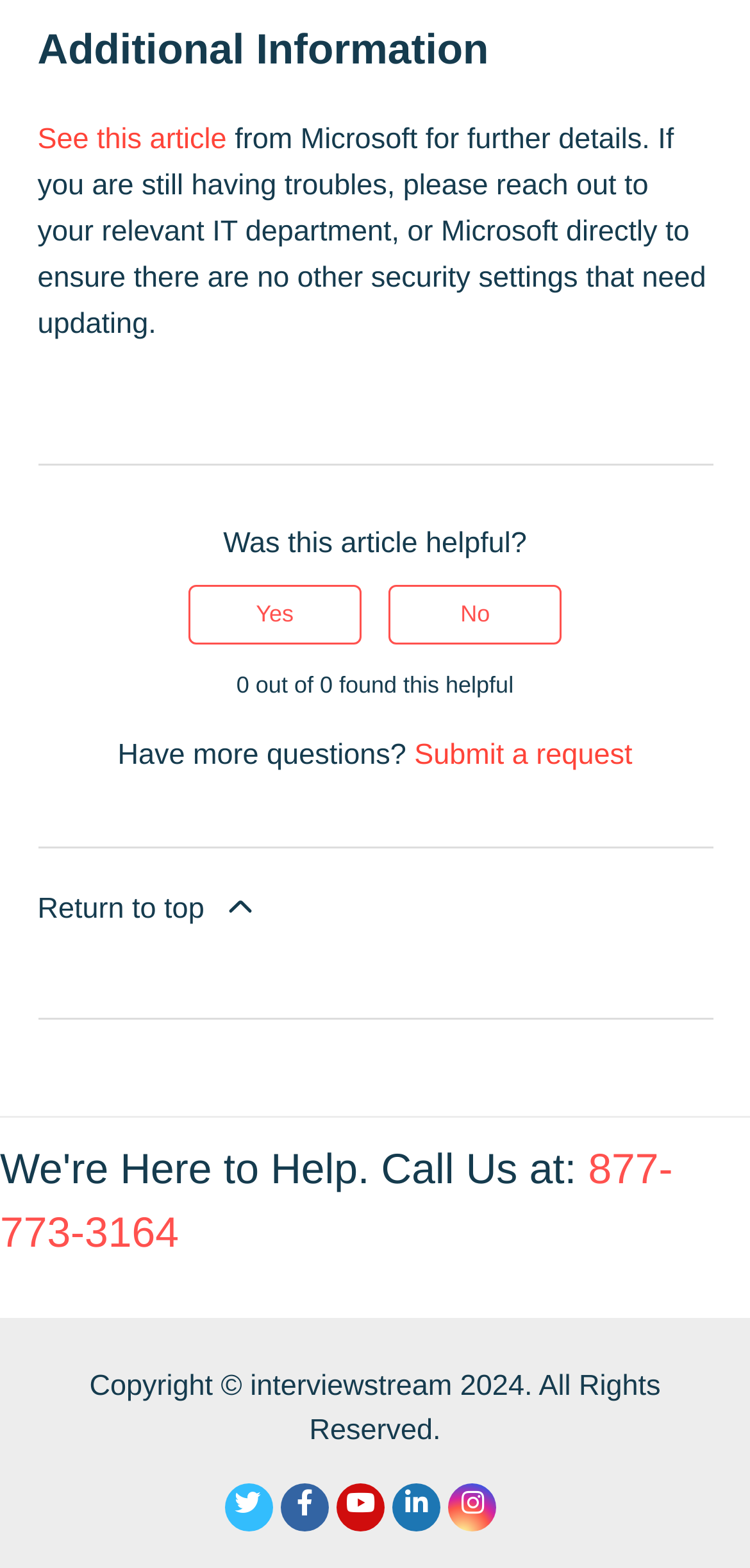Answer the following inquiry with a single word or phrase:
What is the phone number to call for help?

877-773-3164